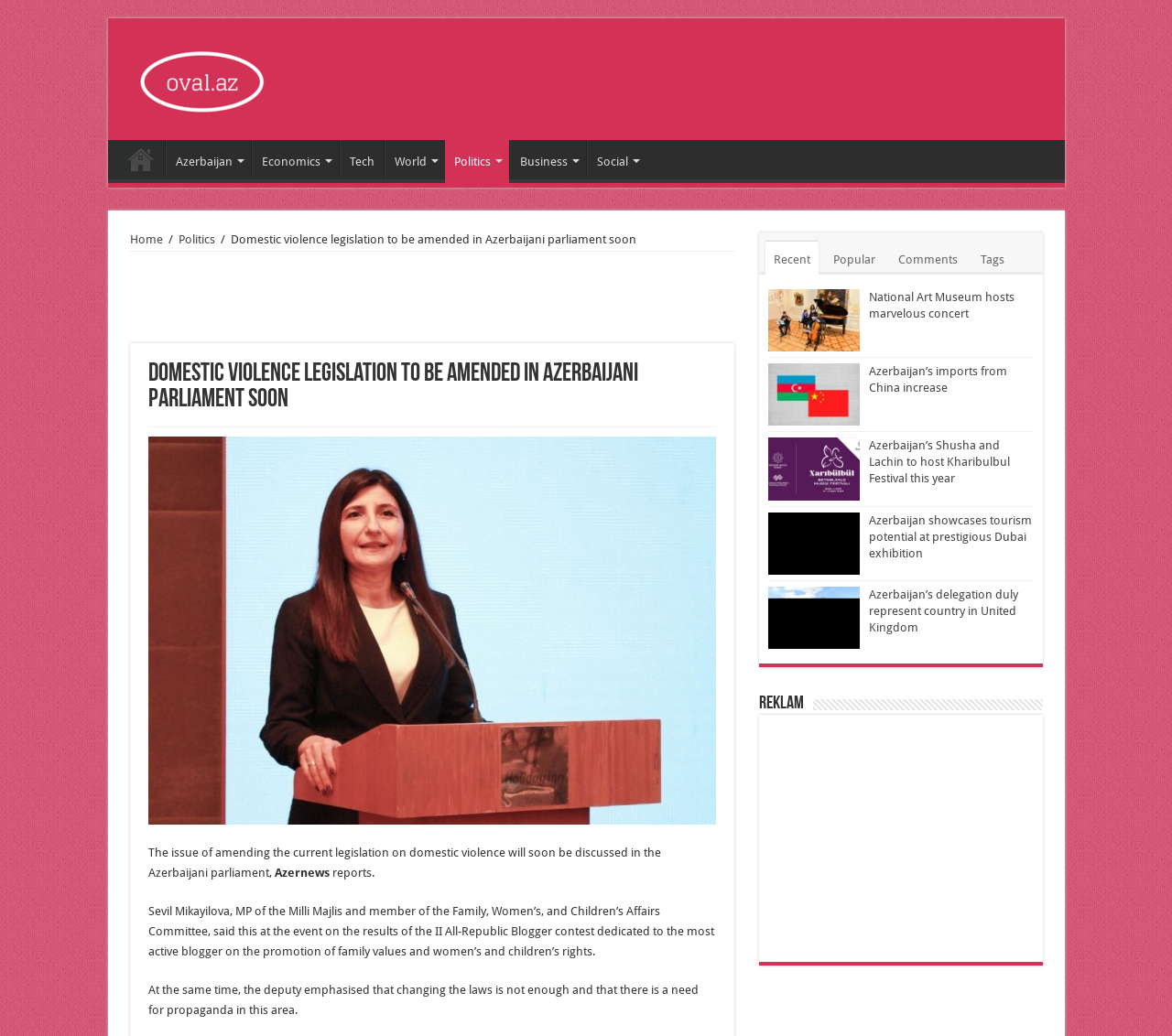What is the name of the news agency that reported the article?
Use the image to give a comprehensive and detailed response to the question.

I found the name of the news agency that reported the article by looking at the text of the article, which mentions 'Azernews reports'.